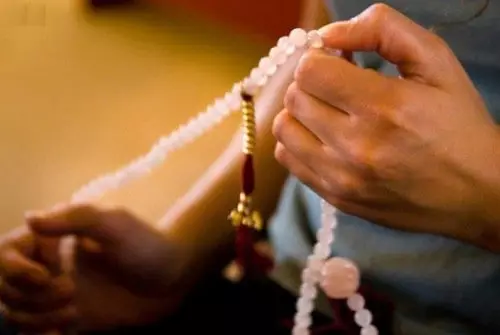What is the purpose of the prayer beads?
Please describe in detail the information shown in the image to answer the question.

The prayer beads are used to emphasize the importance of mindfulness and the connection to sacred texts or mantras, such as 'Ohm Mana Hum', which resonates with the principles discussed in Tibetan medicine and culture.